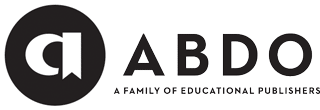What is written below the name 'ABDO' in the logo?
Based on the screenshot, respond with a single word or phrase.

A FAMILY OF EDUCATIONAL PUBLISHERS